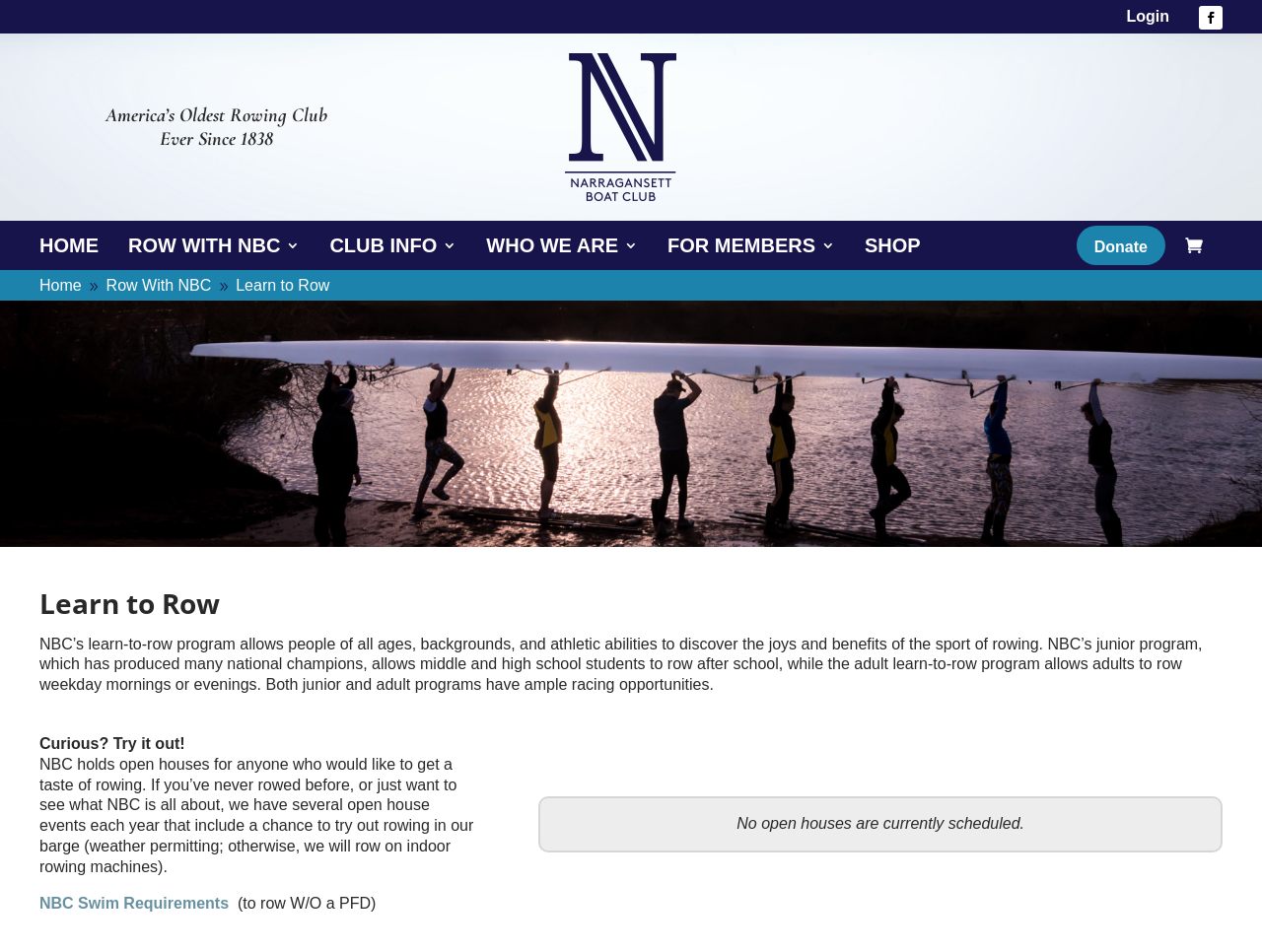Please locate the bounding box coordinates of the element that should be clicked to achieve the given instruction: "Click on NBC Swim Requirements".

[0.031, 0.94, 0.181, 0.957]